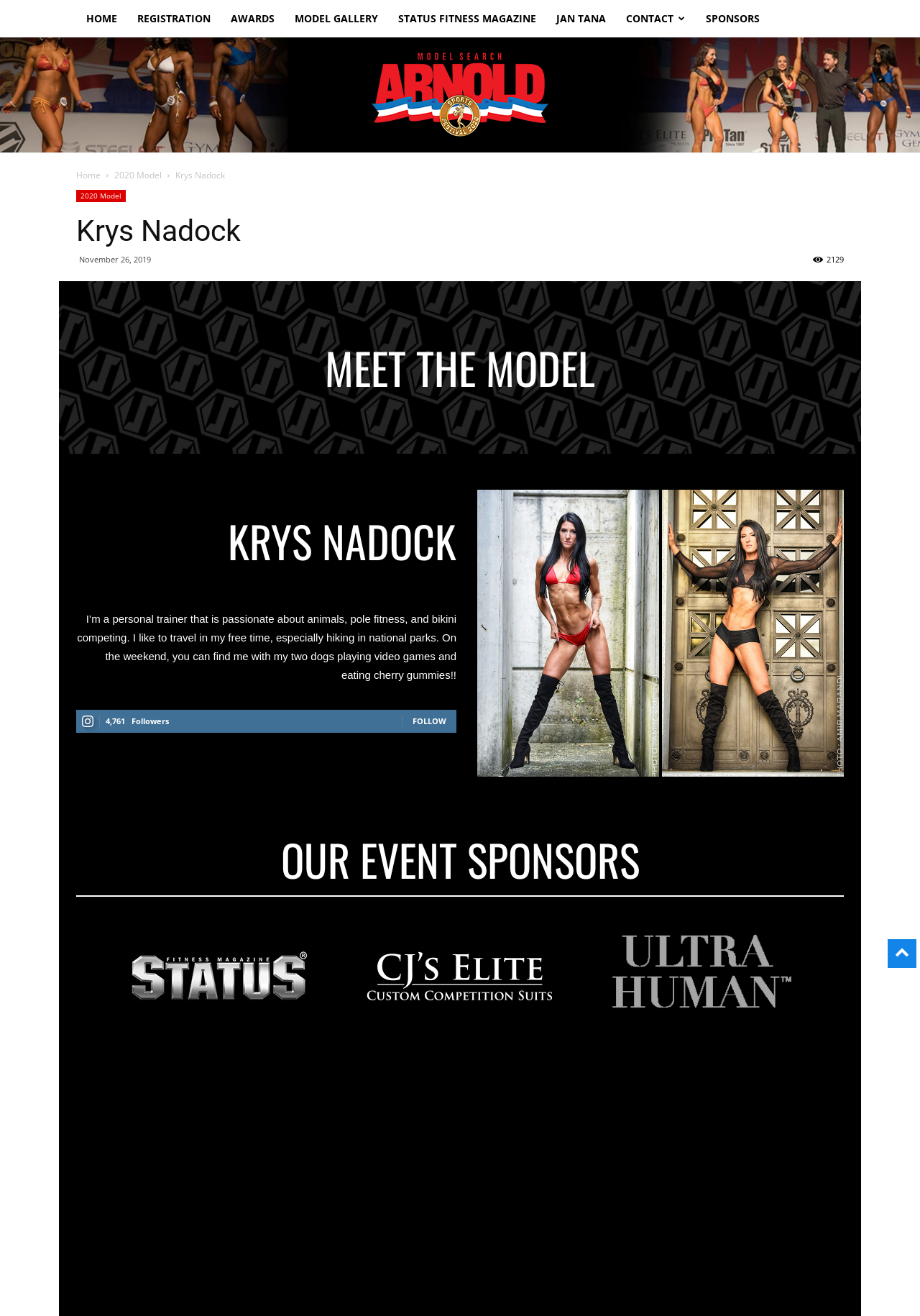What is the name of the event sponsor?
Carefully analyze the image and provide a thorough answer to the question.

The name of the event sponsor can be found in the link 'statusFitnessMagazine' which is located in the section 'OUR EVENT SPONSORS'.